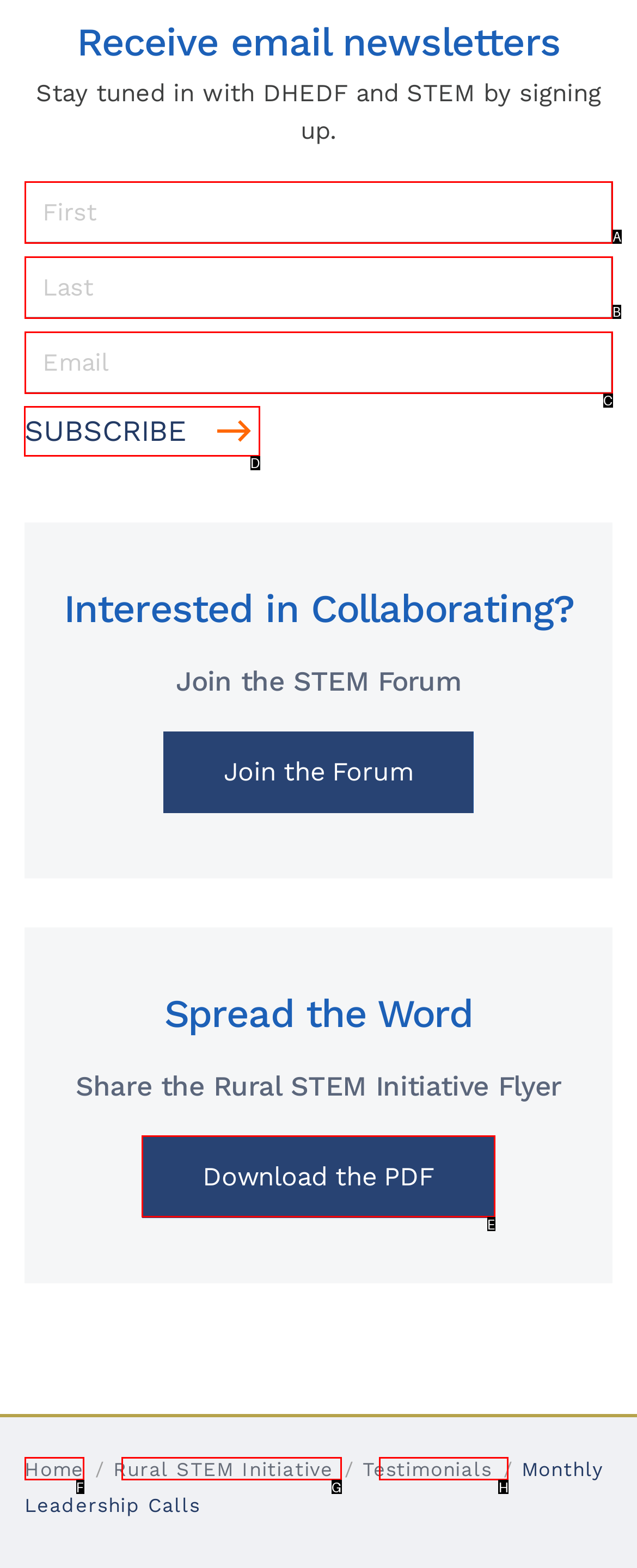Determine the HTML element to be clicked to complete the task: view January 2023. Answer by giving the letter of the selected option.

None